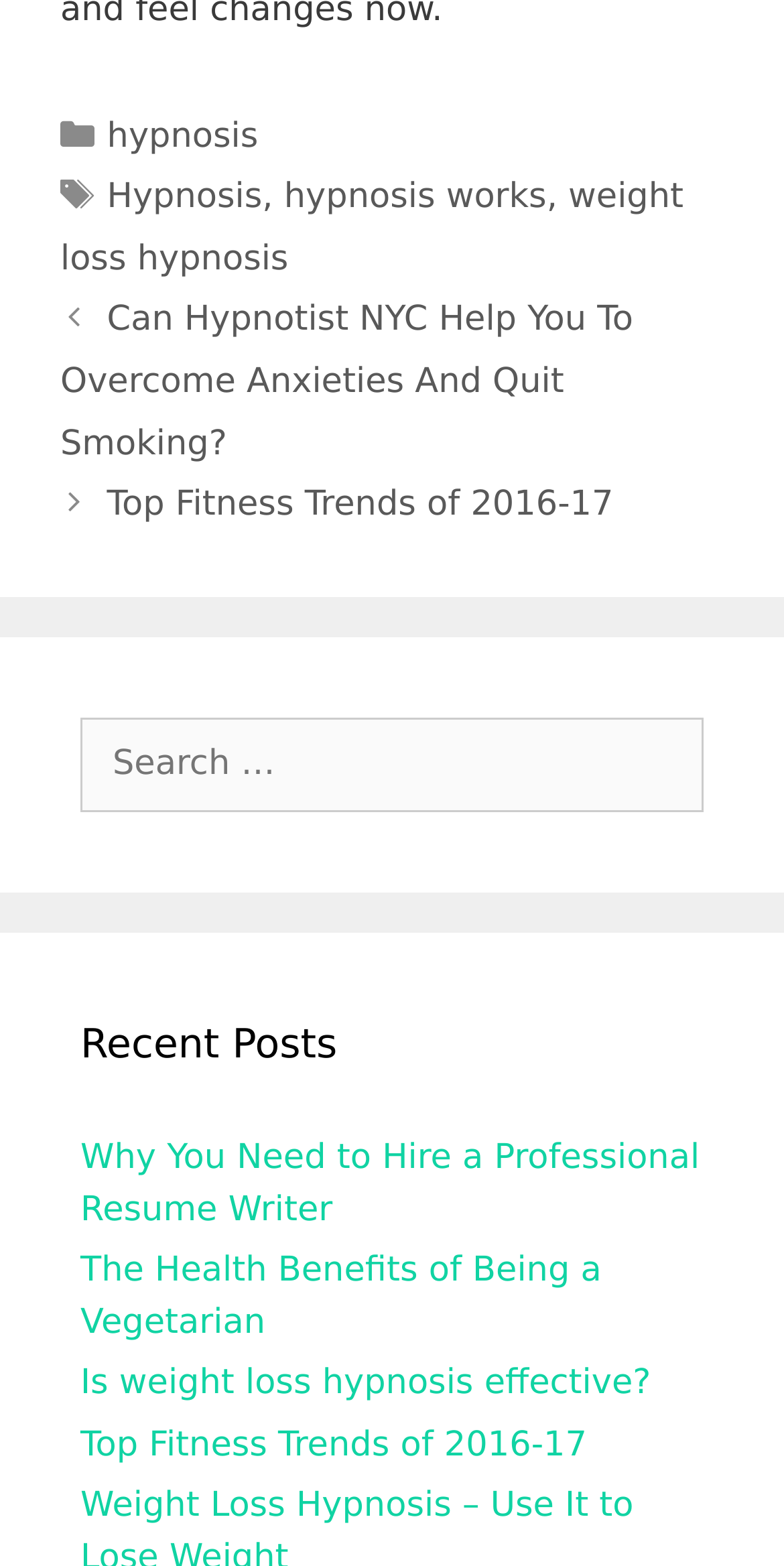Using the image as a reference, answer the following question in as much detail as possible:
What is the purpose of the text box in the middle of the webpage?

The text box is labeled as 'Search for:' and is located in the middle of the webpage. Its purpose is to allow users to search for specific posts or topics within the website.